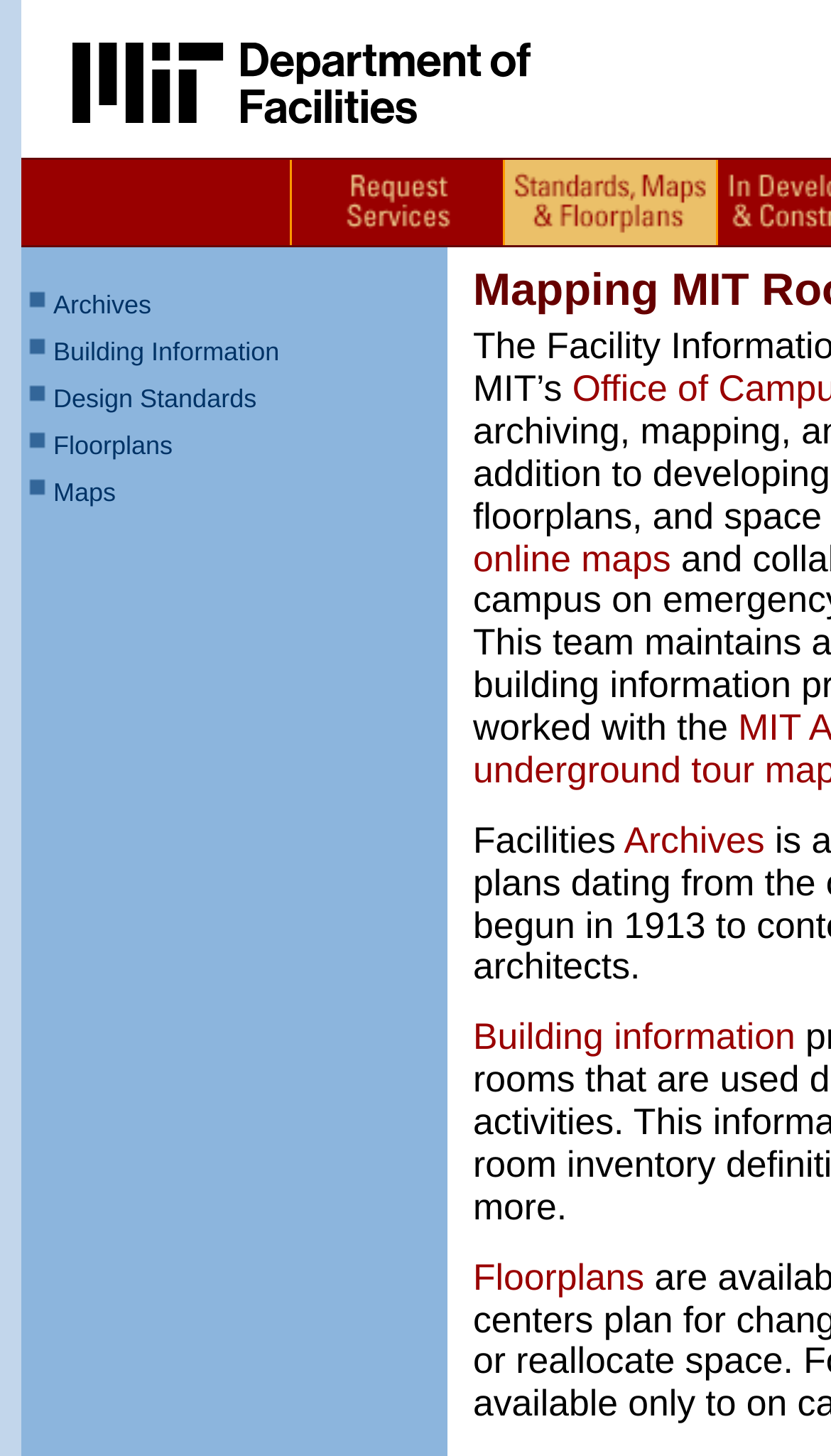Summarize the webpage with a detailed and informative caption.

The webpage is about MIT Facilities, specifically providing maps and floor plans. At the top, there is a row of images and links, including "Request Services" and "Maps & Floor Plans". Below this row, there is a table with multiple rows, each containing a navigation bullet, a link, and an image. The links are labeled as "Archives", "Building Information", "Design Standards", "Floorplans", and "Maps". The navigation bullets are all in the "off" state. 

The table takes up most of the page, with a consistent layout throughout. Each row has a similar structure, with the navigation bullet on the left, followed by the link, and then the image on the right. The links are evenly spaced and aligned vertically, making it easy to scan and navigate. 

At the bottom of the page, there is a large image that spans almost the entire width of the page. Above this image, there are three links: "online maps", "Facilities", and "Archives". The "Facilities" link is a static text element, while the other two are clickable links. 

Finally, there are two more links at the very bottom of the page, labeled as "Building information" and "Floorplans". These links are aligned to the left and have a similar layout to the links in the table above.